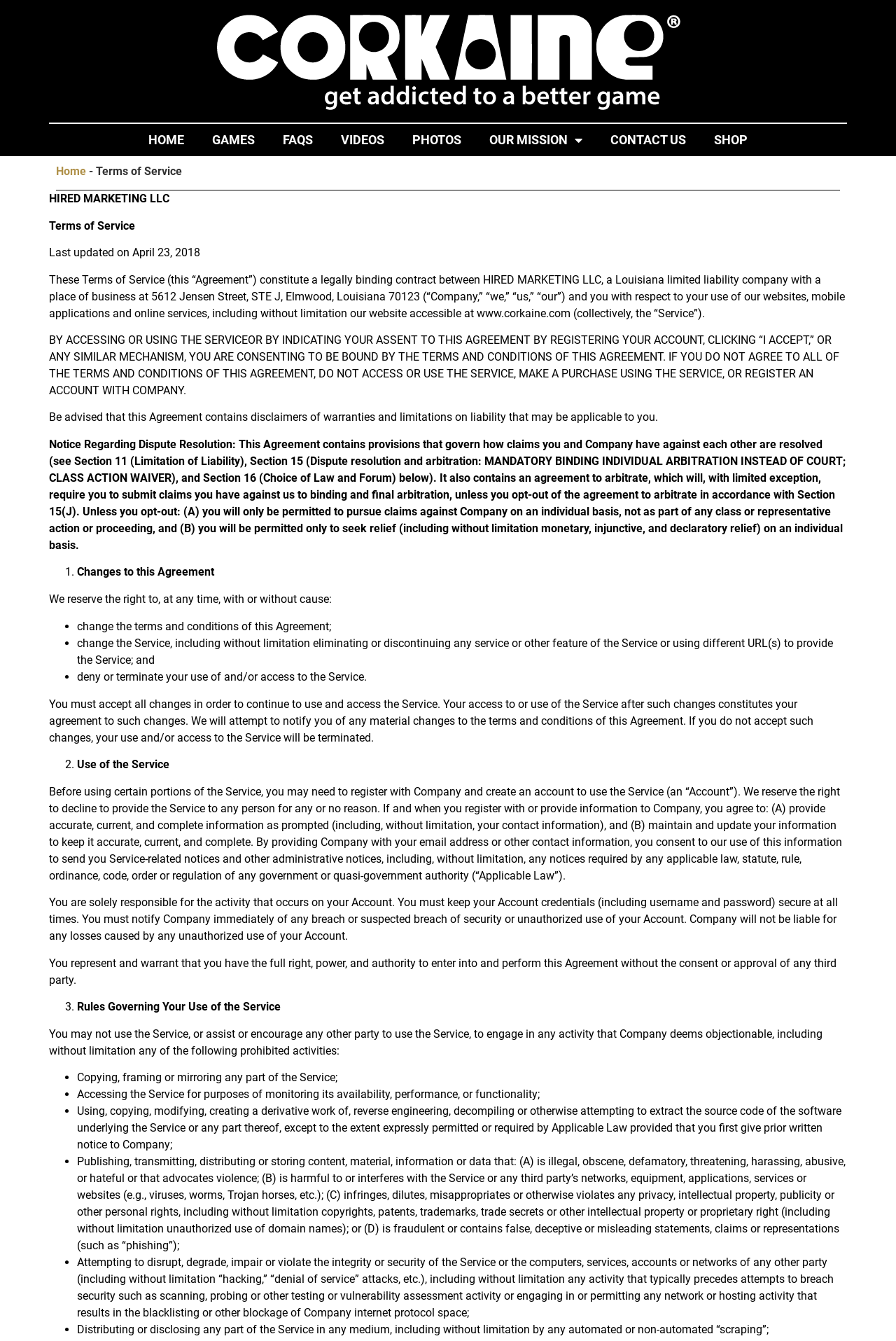Identify the bounding box coordinates for the element that needs to be clicked to fulfill this instruction: "Click FAQS". Provide the coordinates in the format of four float numbers between 0 and 1: [left, top, right, bottom].

[0.3, 0.092, 0.365, 0.116]